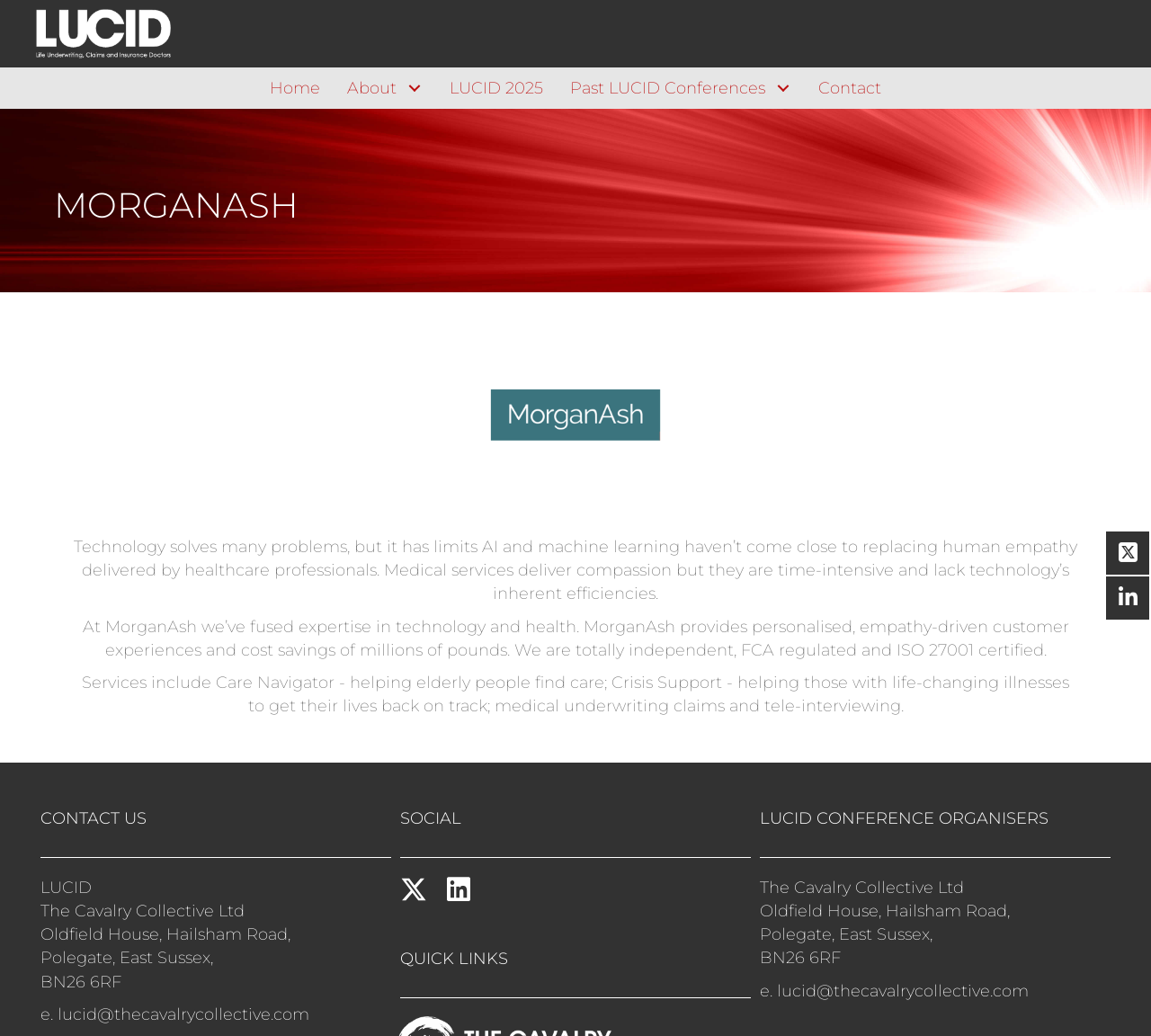Give a succinct answer to this question in a single word or phrase: 
What is the address of LUCID?

Oldfield House, Hailsham Road, Polegate, East Sussex, BN26 6RF